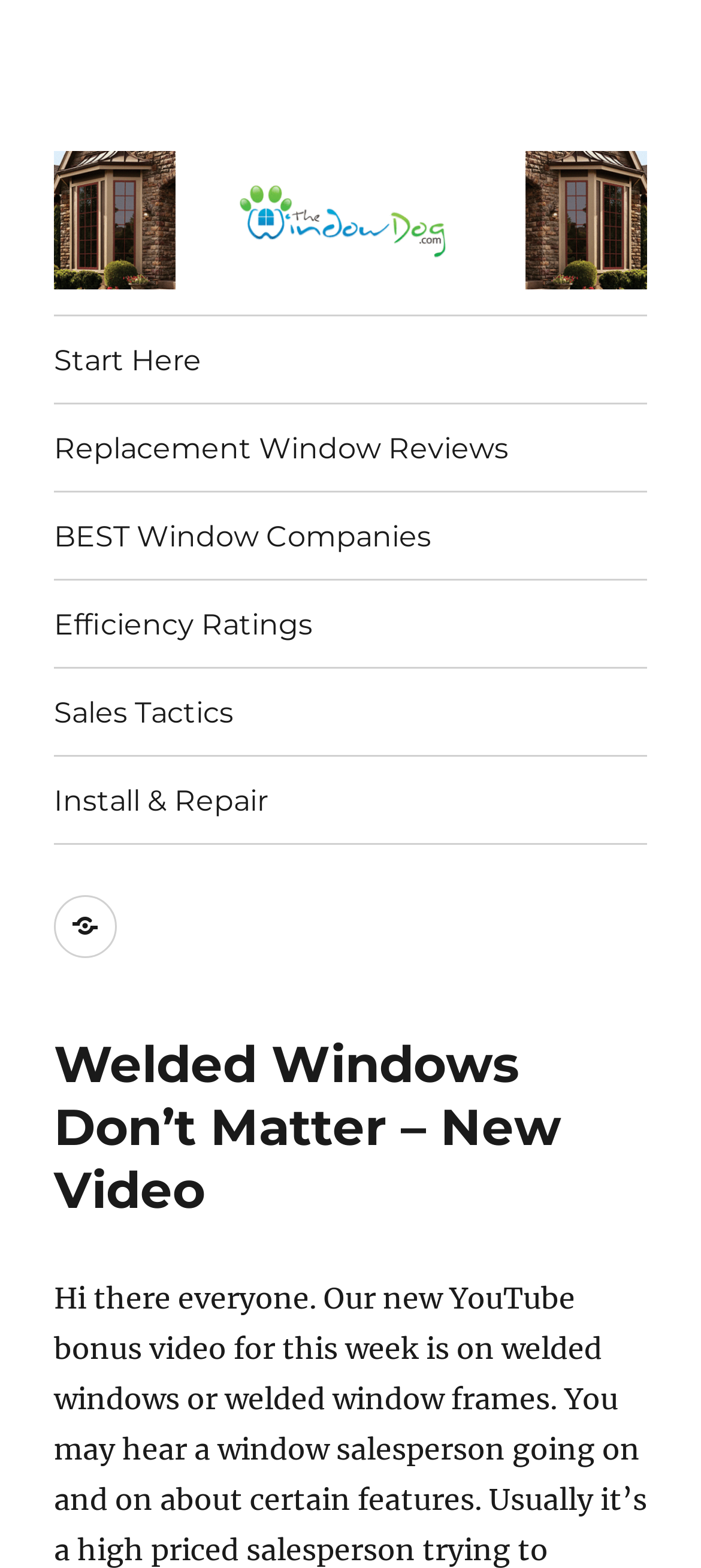Predict the bounding box of the UI element based on this description: "TheWindowDog | Replacement Windows Reviews".

[0.077, 0.064, 0.808, 0.16]